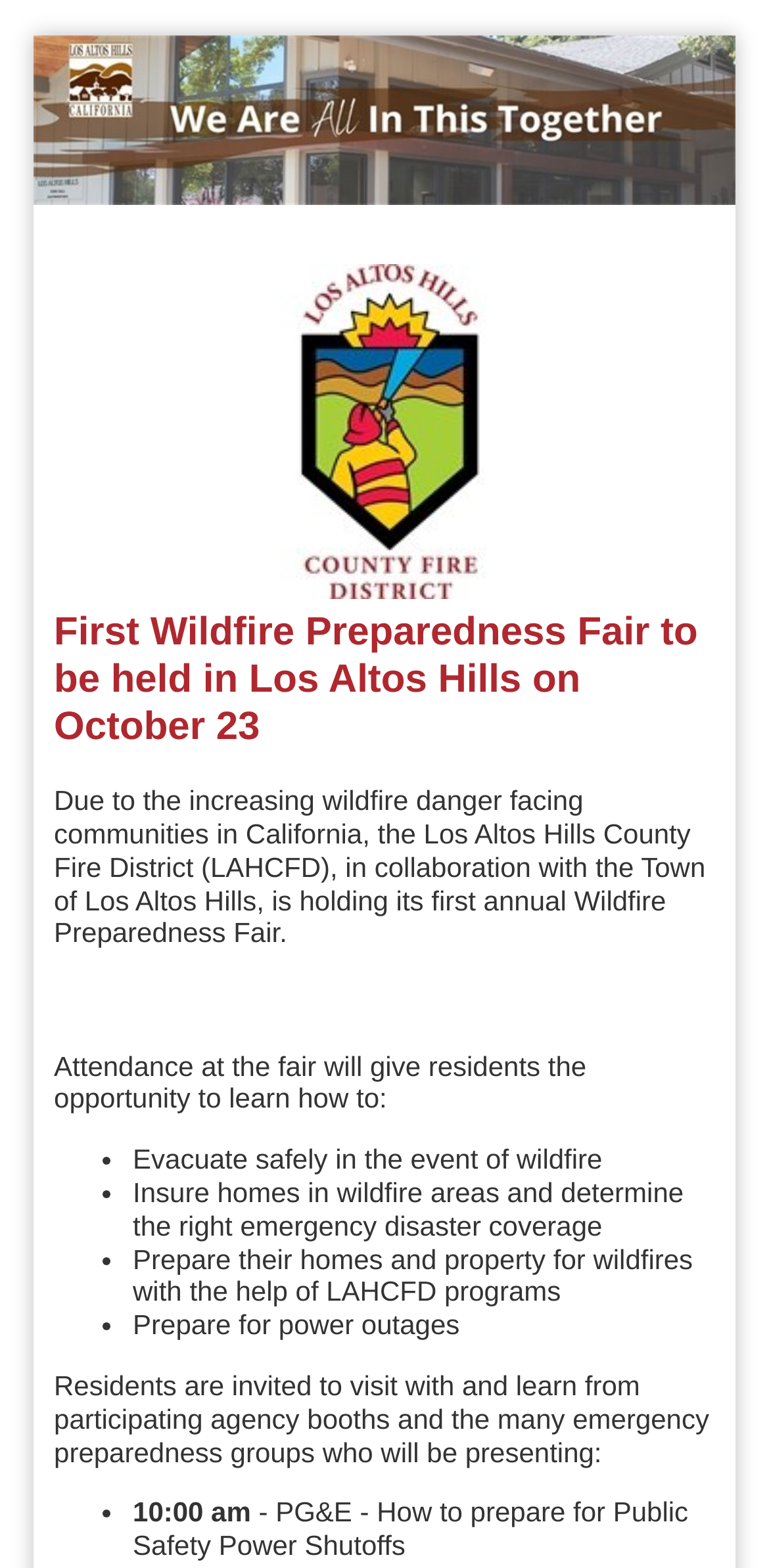Generate the text content of the main headline of the webpage.

First Wildfire Preparedness Fair to be held in Los Altos Hills on October 23